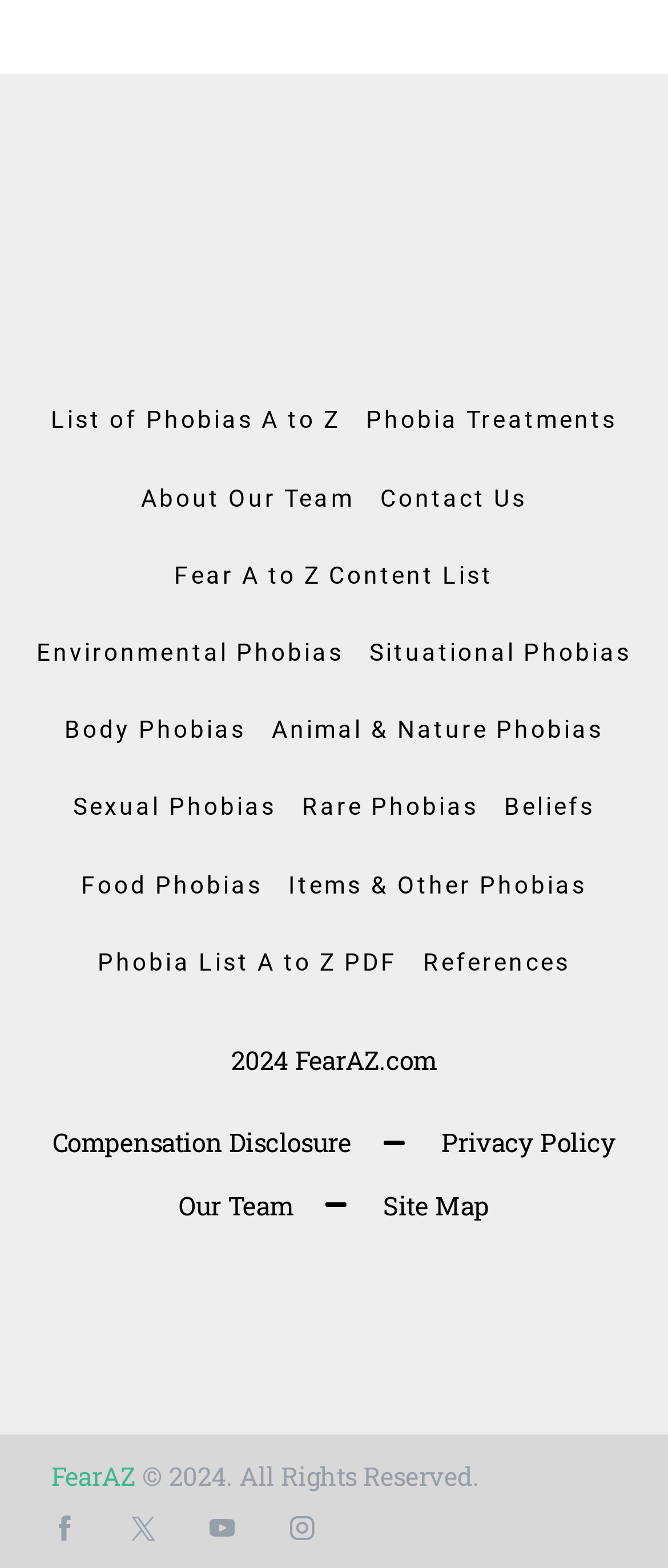Determine the bounding box coordinates for the HTML element described here: "aria-label="Go to slide 5"".

None